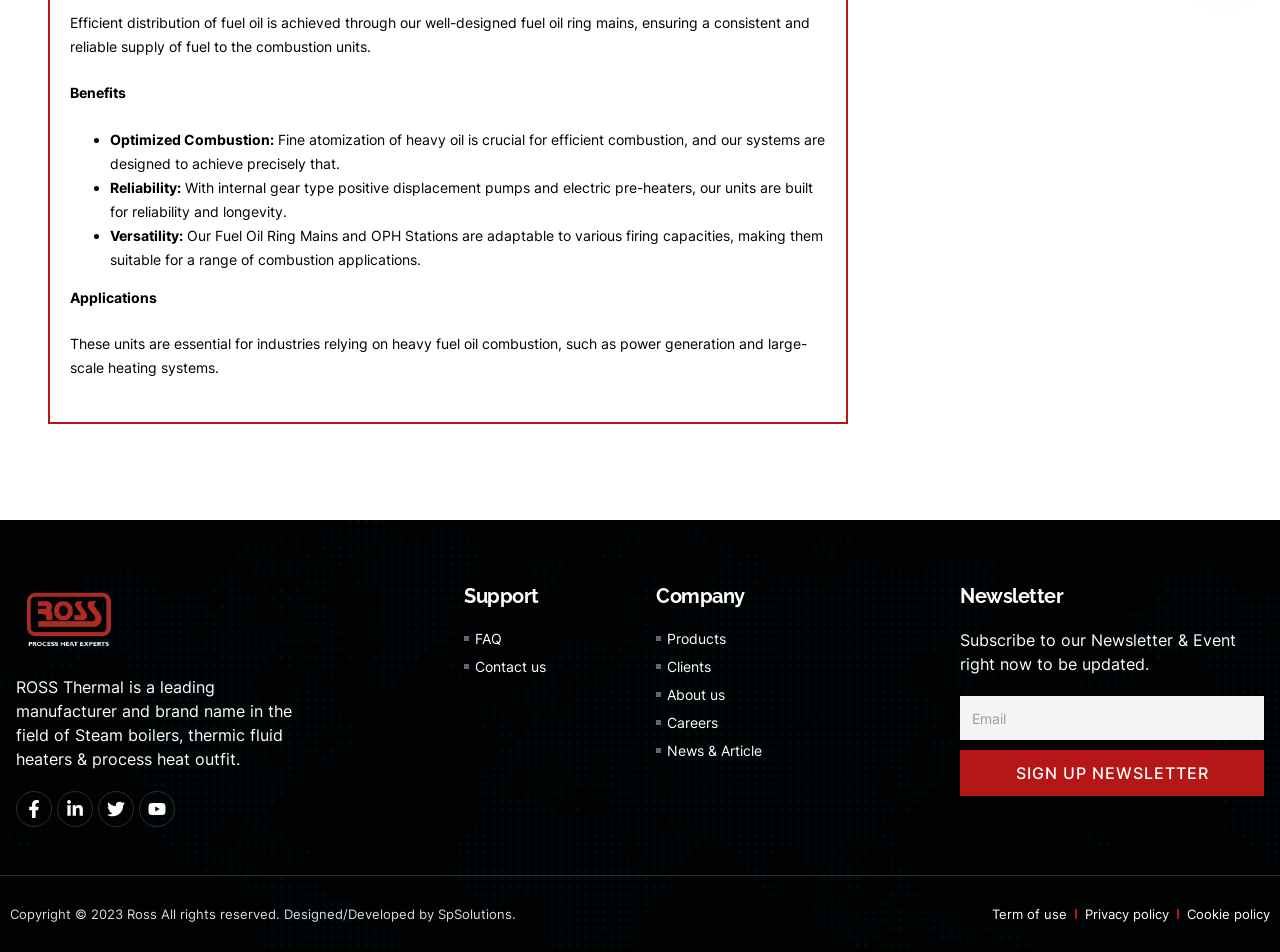Determine the bounding box coordinates of the area to click in order to meet this instruction: "Contact us".

[0.362, 0.689, 0.488, 0.711]